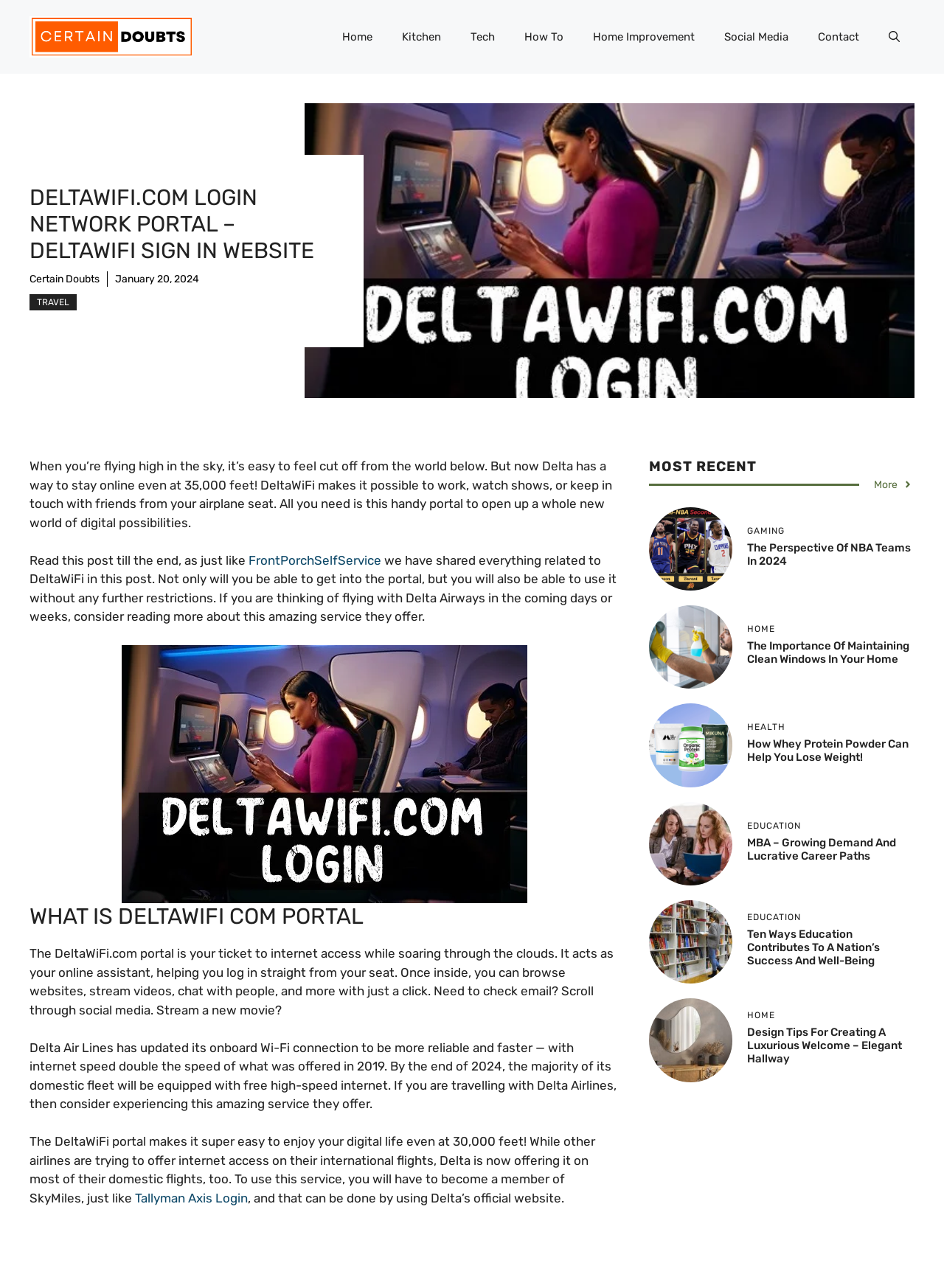Identify the bounding box coordinates of the specific part of the webpage to click to complete this instruction: "Learn about 'DeltaWiFi.com Login Network Portal'".

[0.031, 0.143, 0.354, 0.205]